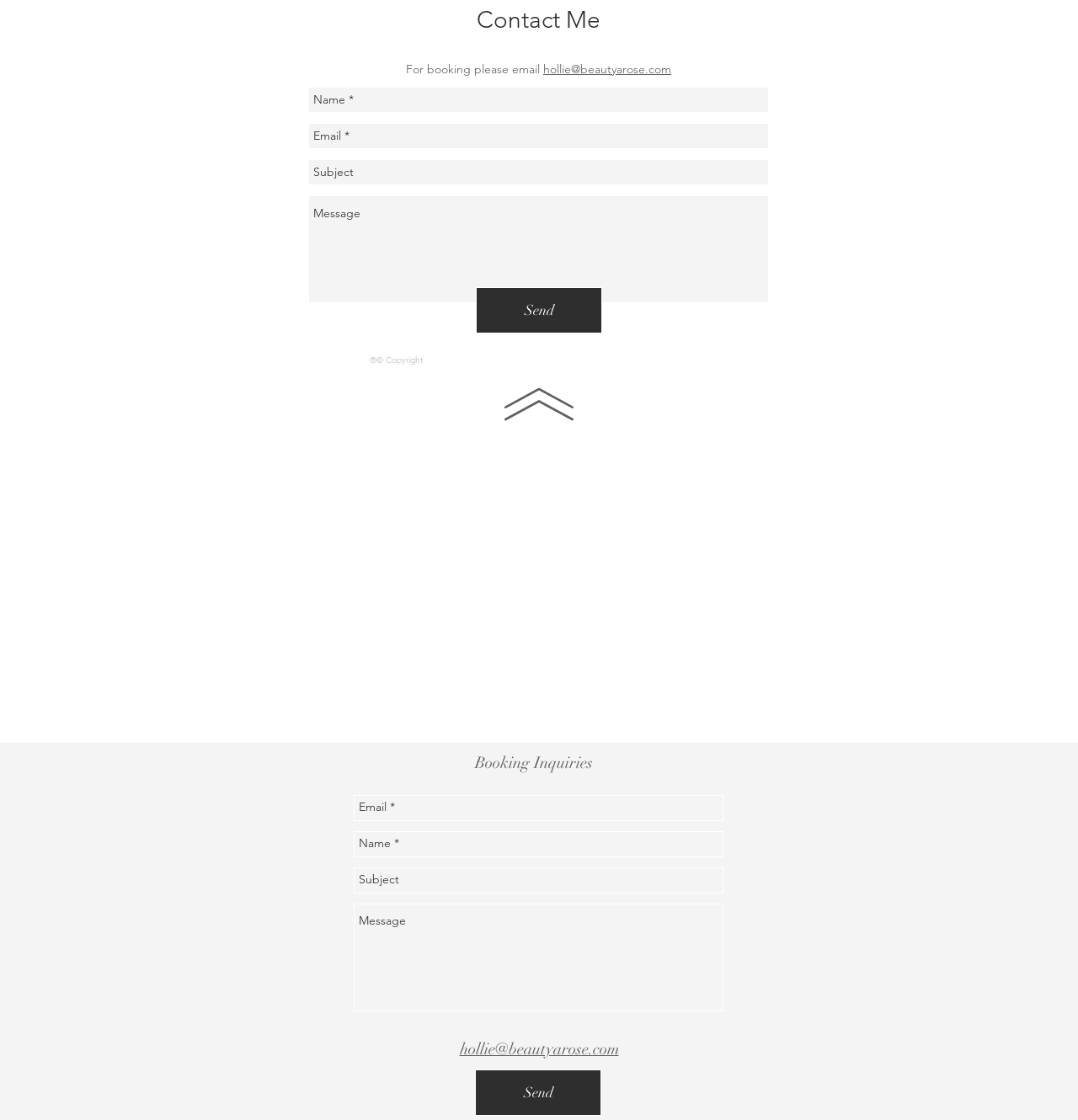How many textboxes are there in the 'Contact Me' section?
Could you please answer the question thoroughly and with as much detail as possible?

In the 'Contact Me' section, there are four textboxes: 'Name *', 'Email *', 'Subject', and a blank textbox for the message. These textboxes are used to send a message to the contact person.